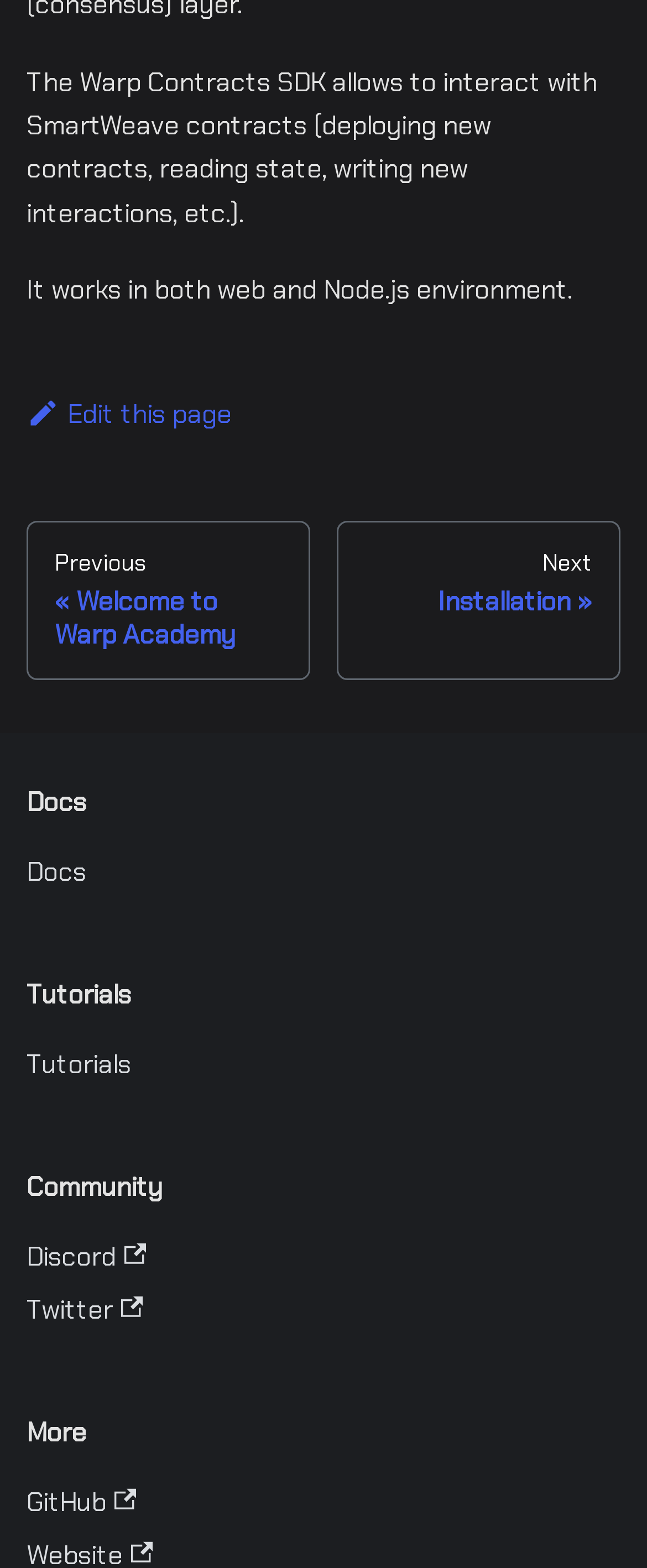Based on the element description Edit this page, identify the bounding box of the UI element in the given webpage screenshot. The coordinates should be in the format (top-left x, top-left y, bottom-right x, bottom-right y) and must be between 0 and 1.

[0.041, 0.252, 0.358, 0.275]